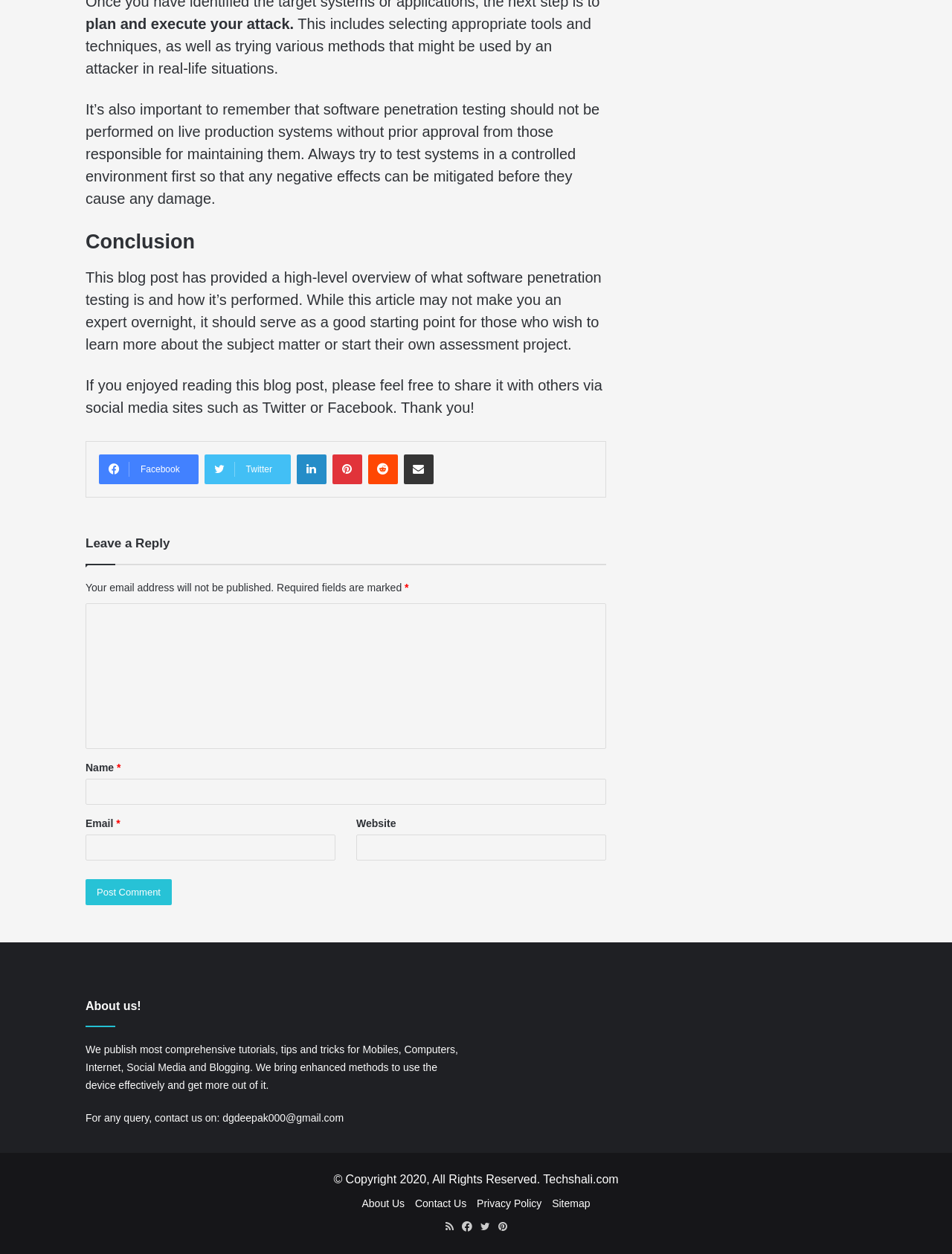What is the purpose of software penetration testing?
Using the image, give a concise answer in the form of a single word or short phrase.

to test systems